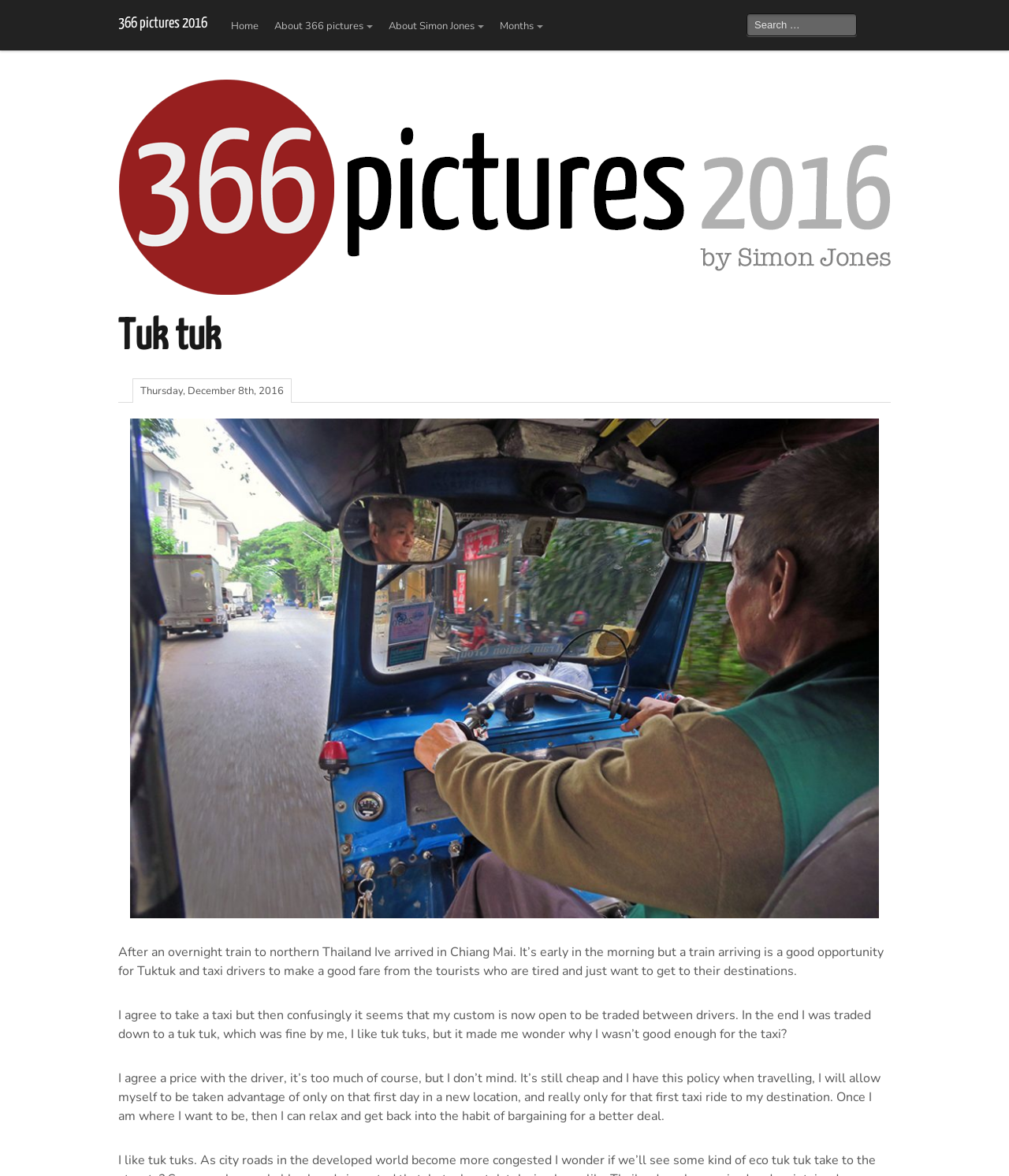Please specify the bounding box coordinates in the format (top-left x, top-left y, bottom-right x, bottom-right y), with values ranging from 0 to 1. Identify the bounding box for the UI component described as follows: name="submit" value="Search"

[0.74, 0.031, 0.789, 0.049]